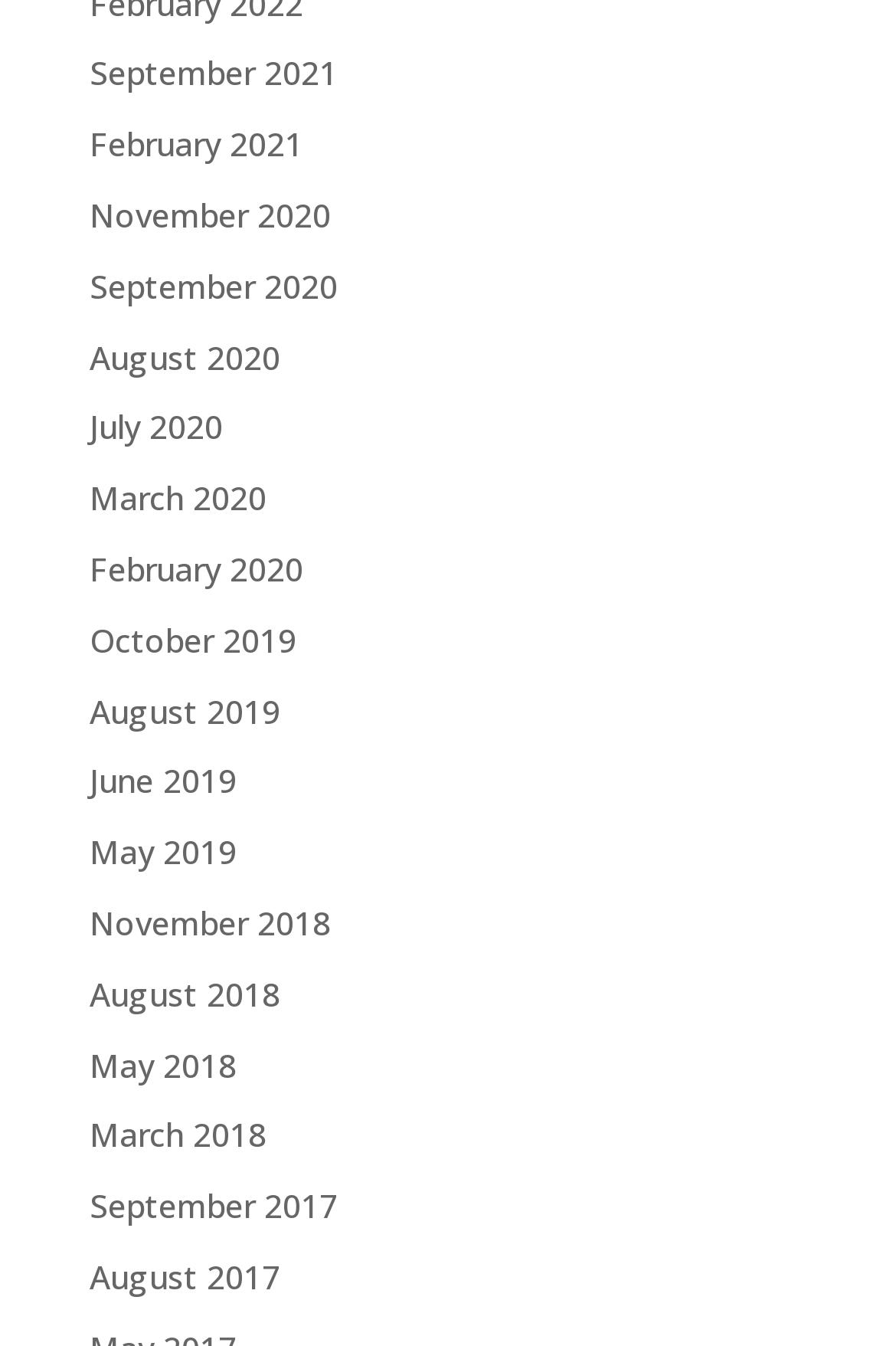Determine the bounding box coordinates of the clickable element necessary to fulfill the instruction: "browse August 2019". Provide the coordinates as four float numbers within the 0 to 1 range, i.e., [left, top, right, bottom].

[0.1, 0.512, 0.313, 0.544]